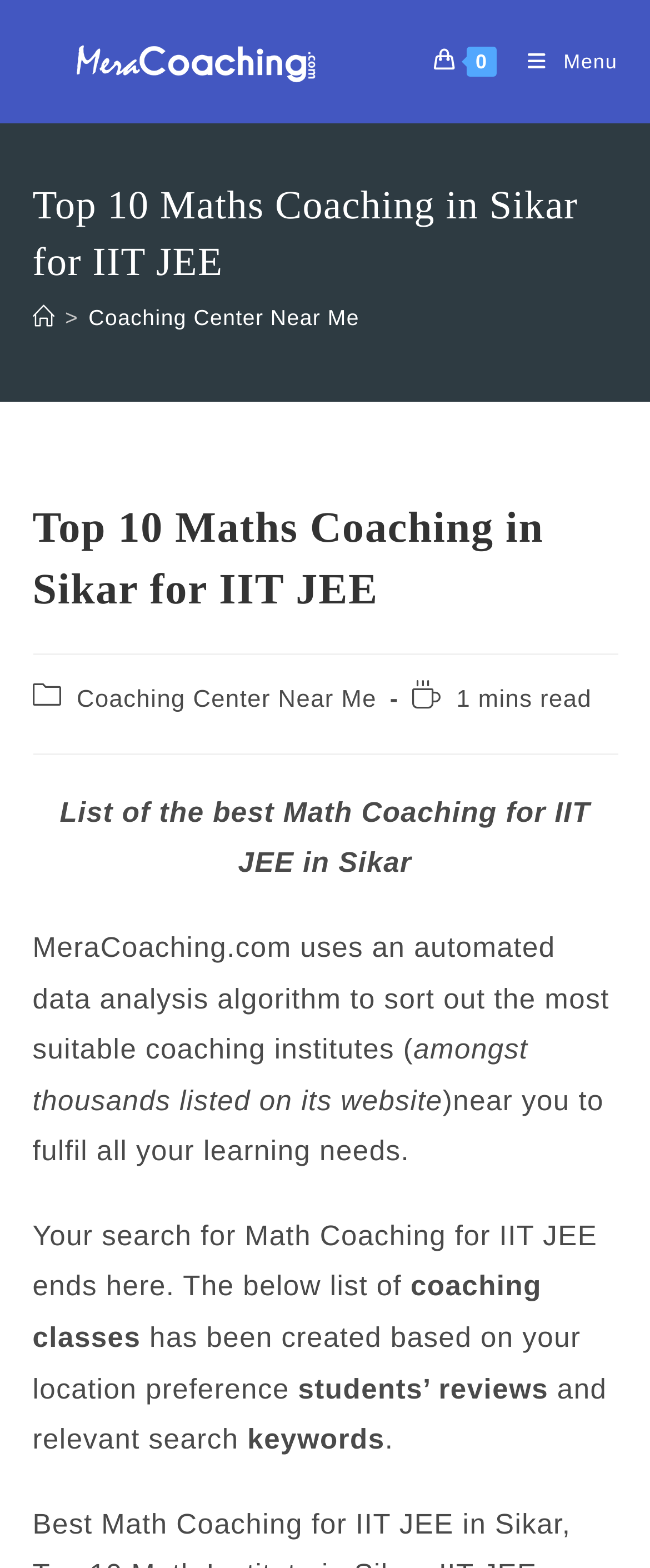What is the name of the website?
Look at the screenshot and give a one-word or phrase answer.

MeraCoaching